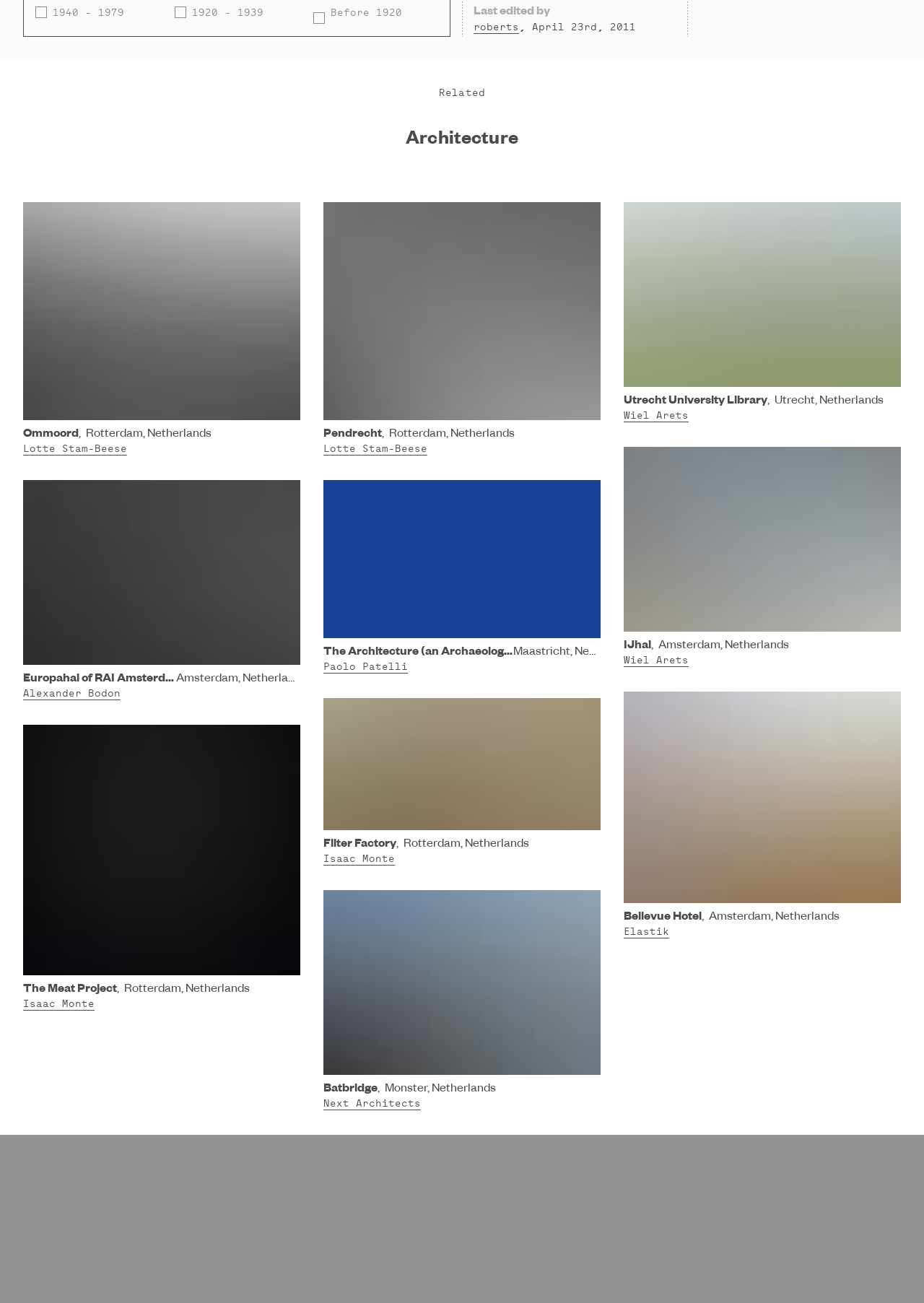Answer the question below in one word or phrase:
How many articles are there on the webpage?

9